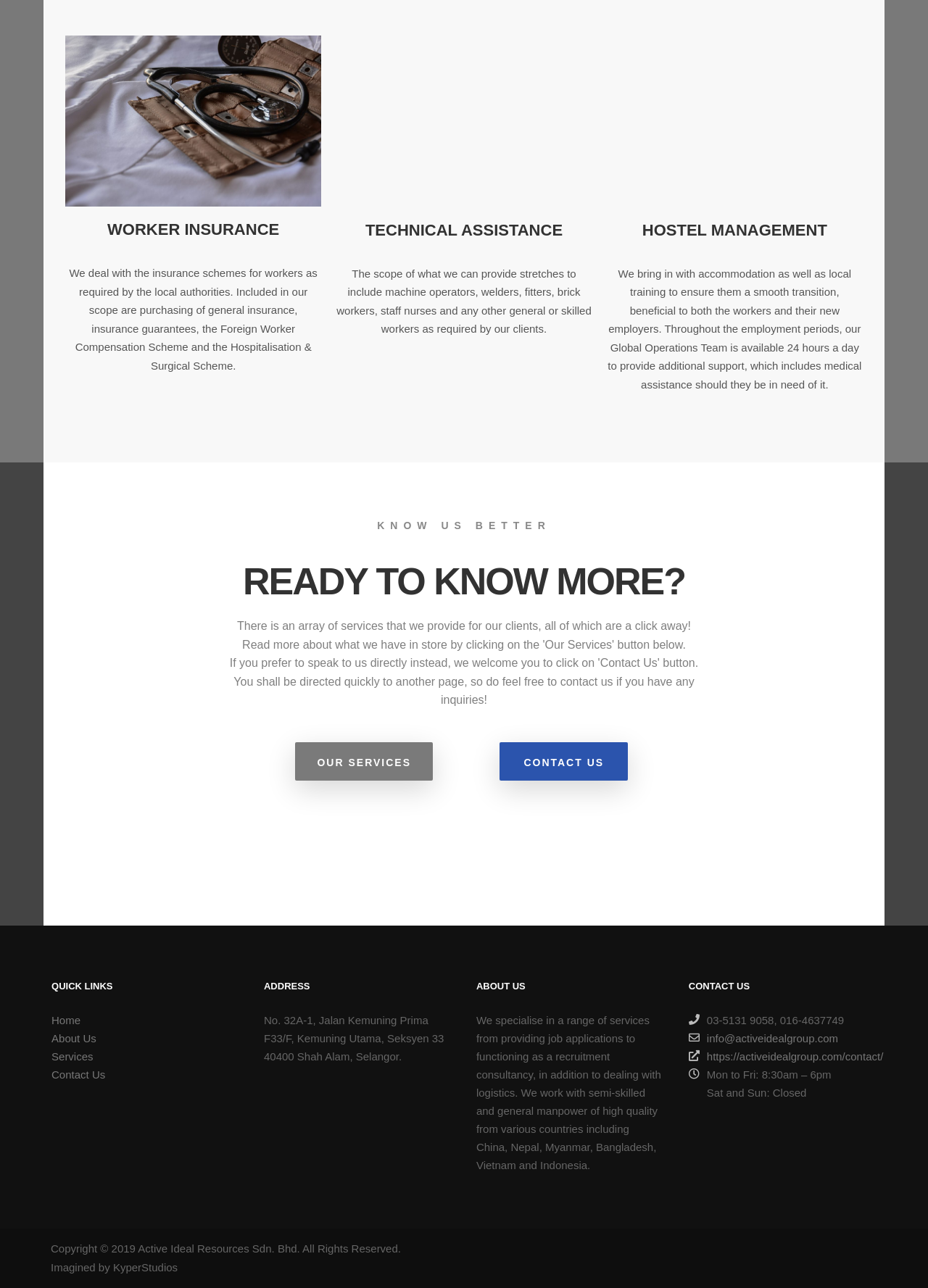Using the provided element description: "Contact Us", identify the bounding box coordinates. The coordinates should be four floats between 0 and 1 in the order [left, top, right, bottom].

[0.539, 0.576, 0.677, 0.606]